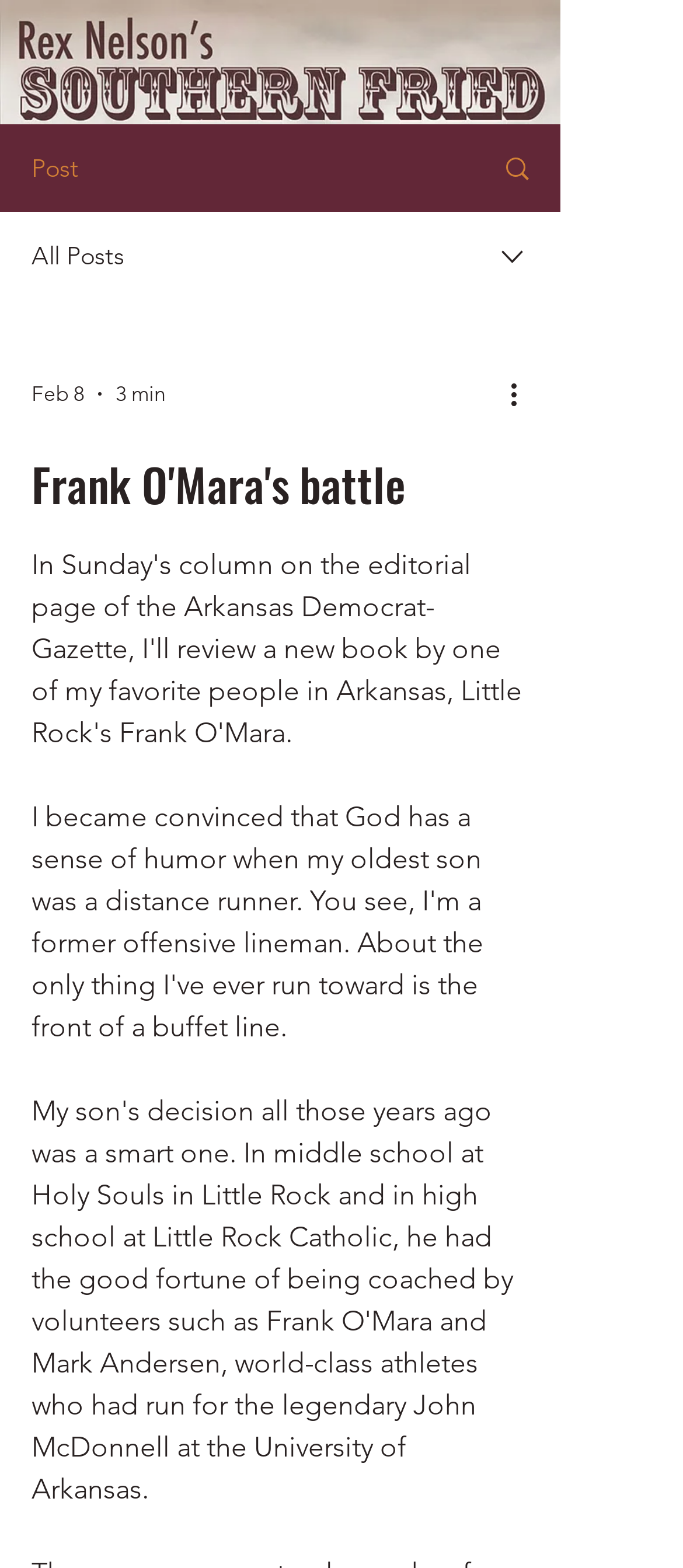Given the description "aria-label="More actions"", provide the bounding box coordinates of the corresponding UI element.

[0.738, 0.238, 0.8, 0.265]